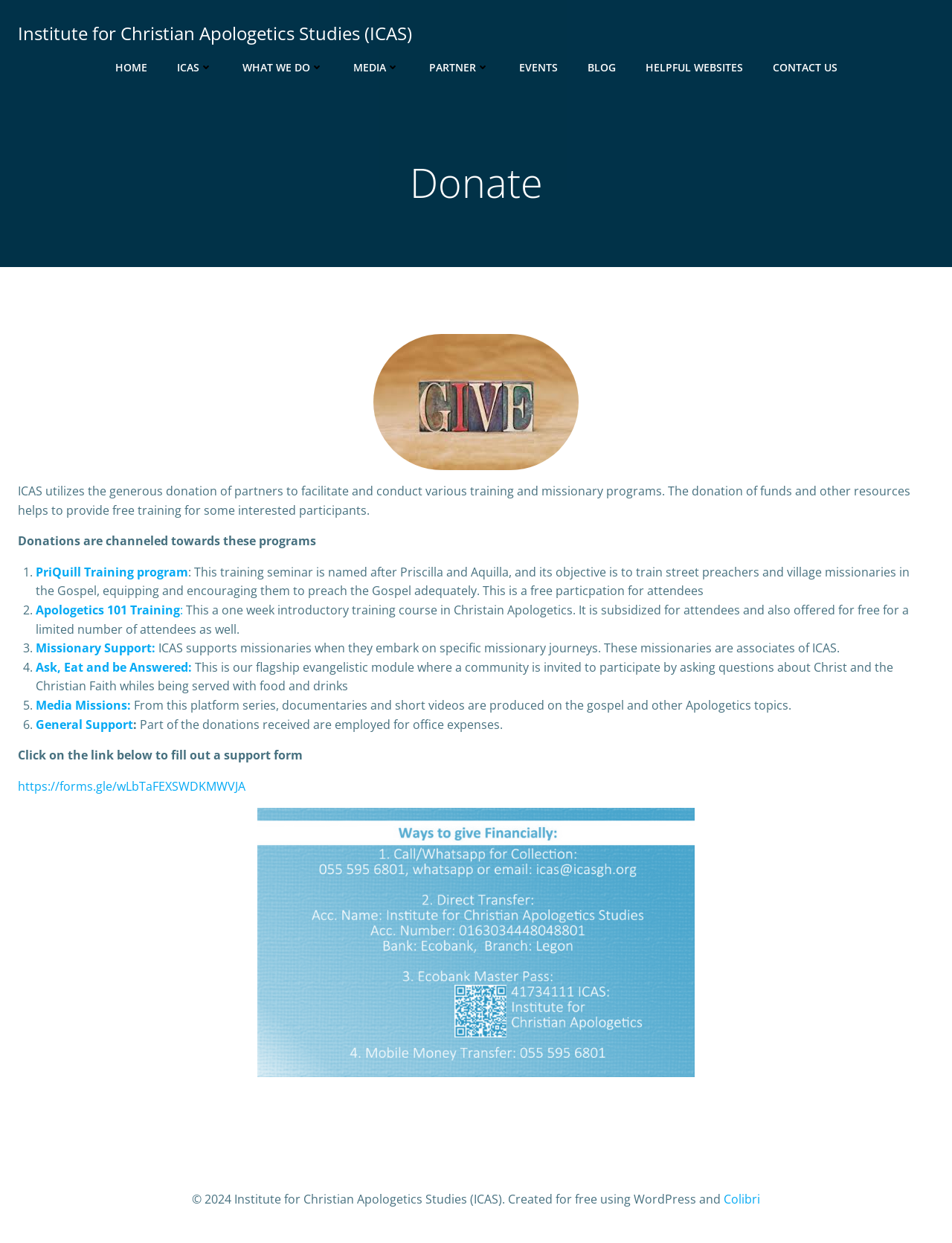Using the elements shown in the image, answer the question comprehensively: What is the name of the organization?

The name of the organization can be found in the top-left corner of the webpage, where it is written as 'Donate – Institute for Christian Apologetics Studies (ICAS)'. It is also mentioned in the link 'Institute for Christian Apologetics Studies (ICAS)' at the top of the webpage.